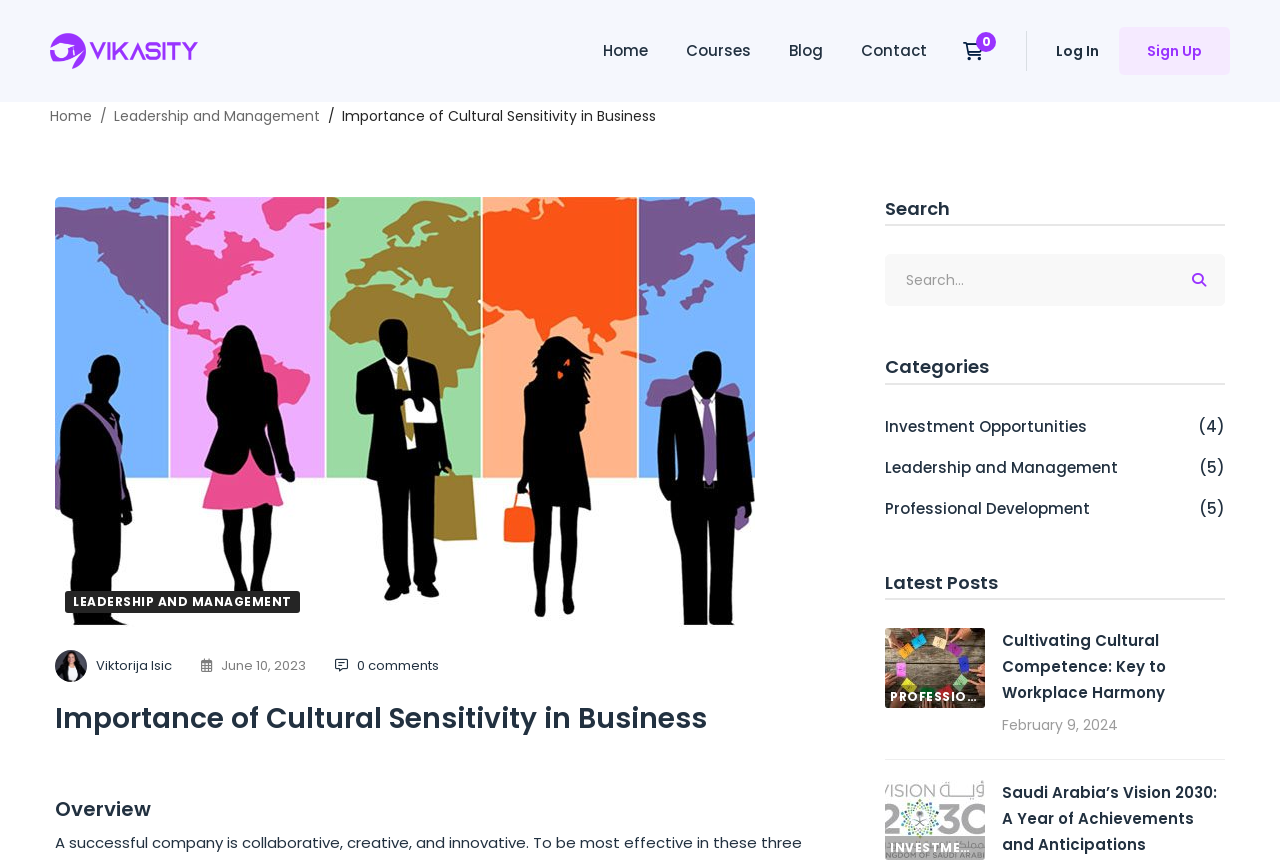Please indicate the bounding box coordinates of the element's region to be clicked to achieve the instruction: "Read the latest post on Cultivating Cultural Competence". Provide the coordinates as four float numbers between 0 and 1, i.e., [left, top, right, bottom].

[0.691, 0.734, 0.77, 0.758]